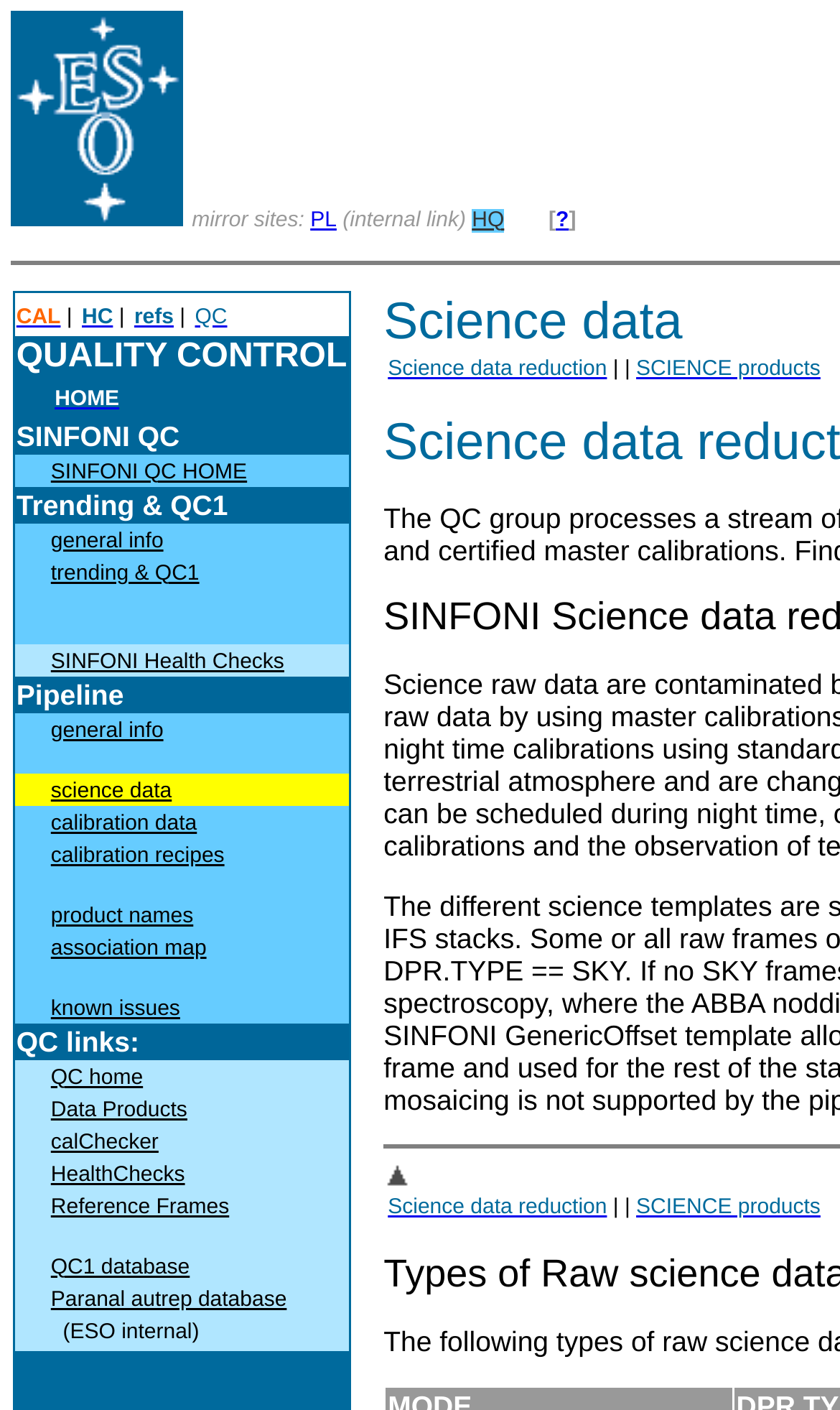Based on the description "SINFONI Health Checks", find the bounding box of the specified UI element.

[0.06, 0.461, 0.338, 0.478]